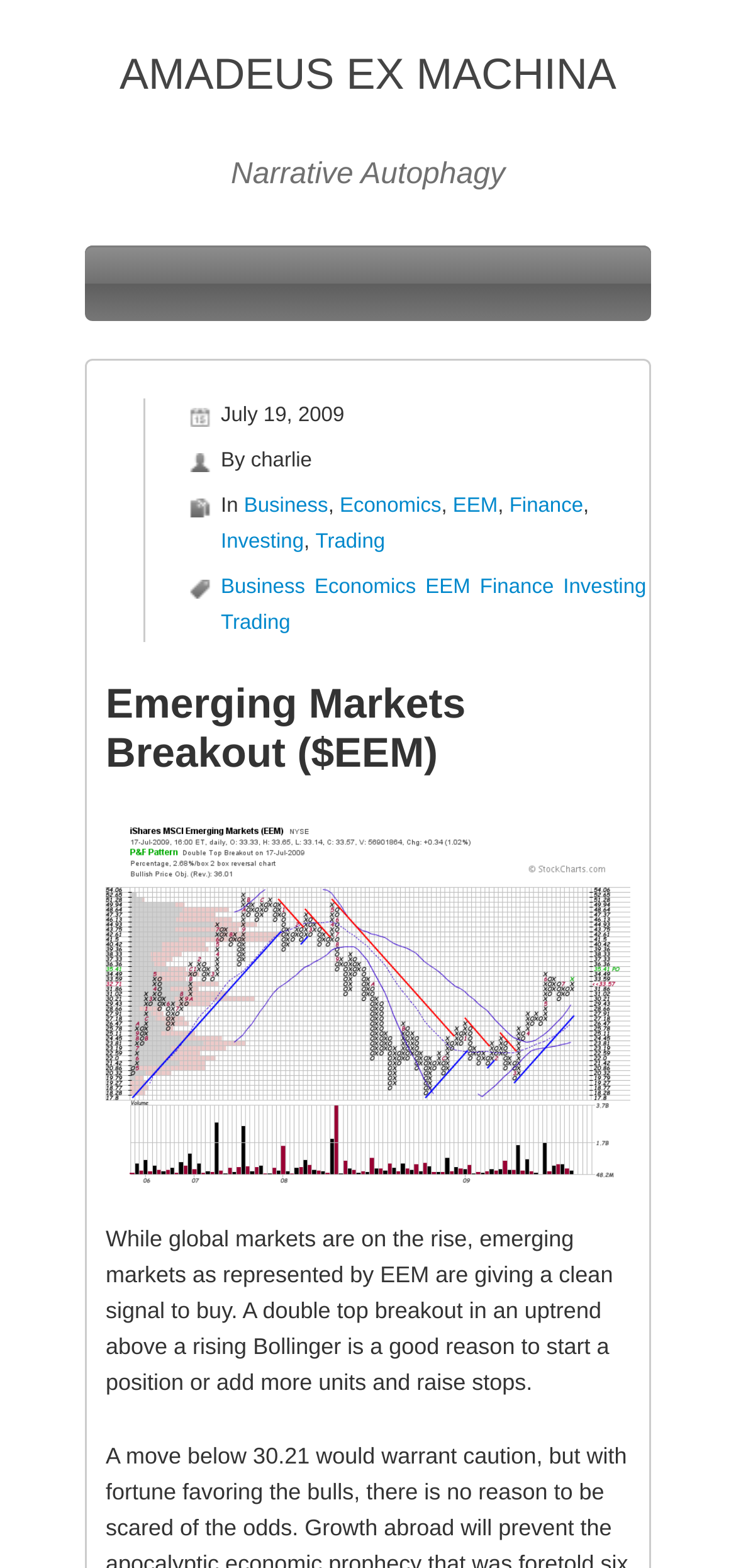Can you extract the primary headline text from the webpage?

AMADEUS EX MACHINA